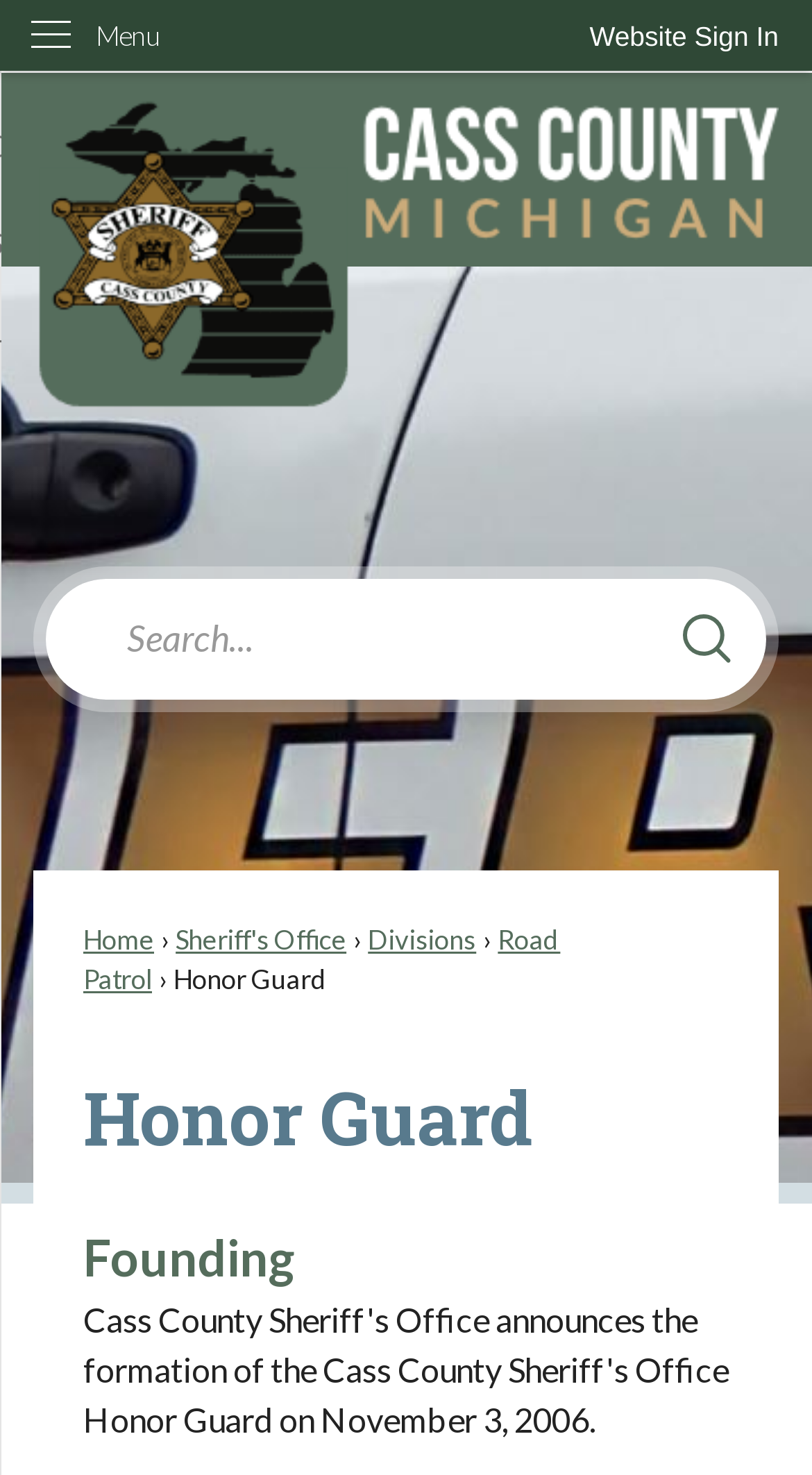Provide the bounding box coordinates of the HTML element described by the text: "Skip to Main Content". The coordinates should be in the format [left, top, right, bottom] with values between 0 and 1.

[0.0, 0.0, 0.046, 0.025]